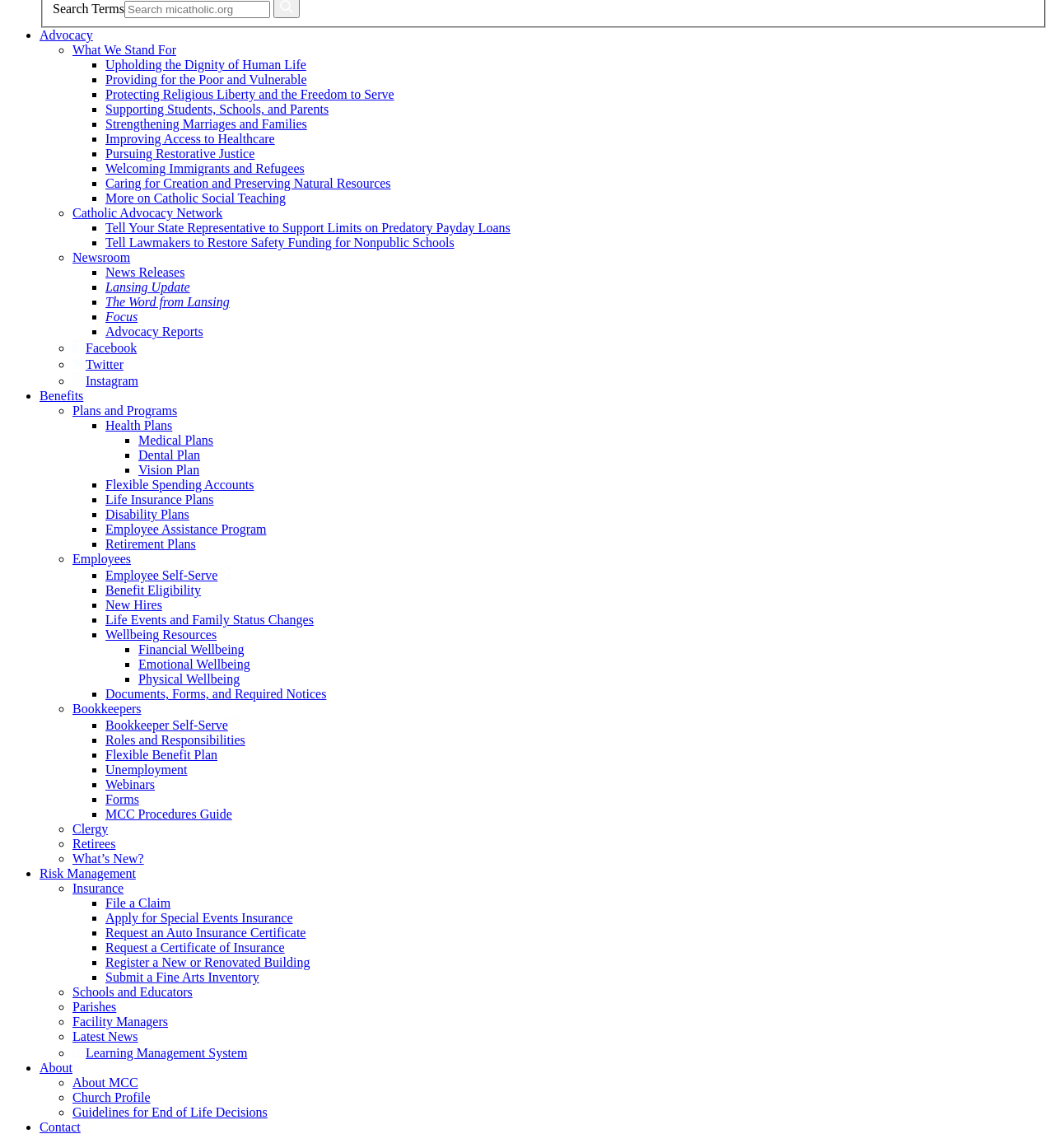Answer the question using only one word or a concise phrase: What is the purpose of the search box?

Search Terms